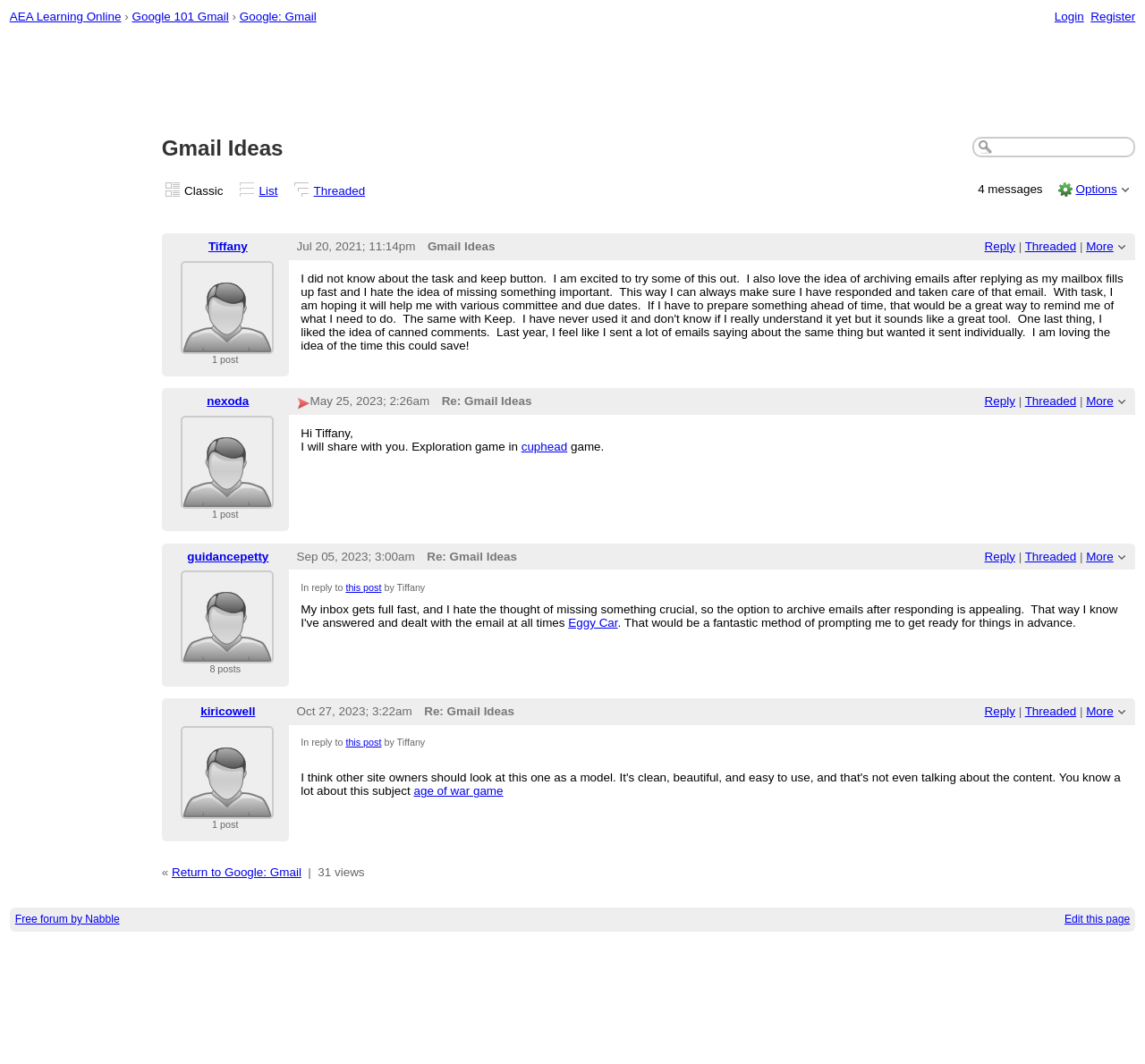Illustrate the webpage with a detailed description.

The webpage is a Gmail discussion forum, specifically a thread about "Gmail Ideas". At the top, there are several links to other pages, including "AEA Learning Online", "Google 101 Gmail", and "Google: Gmail", as well as a login and register button on the right side. Below these links, there is an advertisement iframe.

The main content of the page is a table with two rows. The first row contains a heading "Gmail Ideas" and a dropdown menu with options "classic", "list", "threaded", and "Options". There is also a textbox and a static text "4 messages". 

The second row contains a list of posts from different users, including Tiffany, nexoda, guidancepetty, and kiricowell. Each post has a link to the user's name, a reply button, and a threaded button. There is also a "More" link and a timestamp for each post. The posts themselves are displayed in a table with two columns, one for the user's name and one for the post content. The post content includes text and sometimes links to other pages or emails.

There are four posts in total, each with a different user and content. The first post is from Tiffany, who is excited to try out some Gmail features, including the task and keep buttons, and archiving emails after replying. The second post is from nexoda, who shares a game in Cuphead. The third post is from guidancepetty, and the fourth post is from kiricowell.